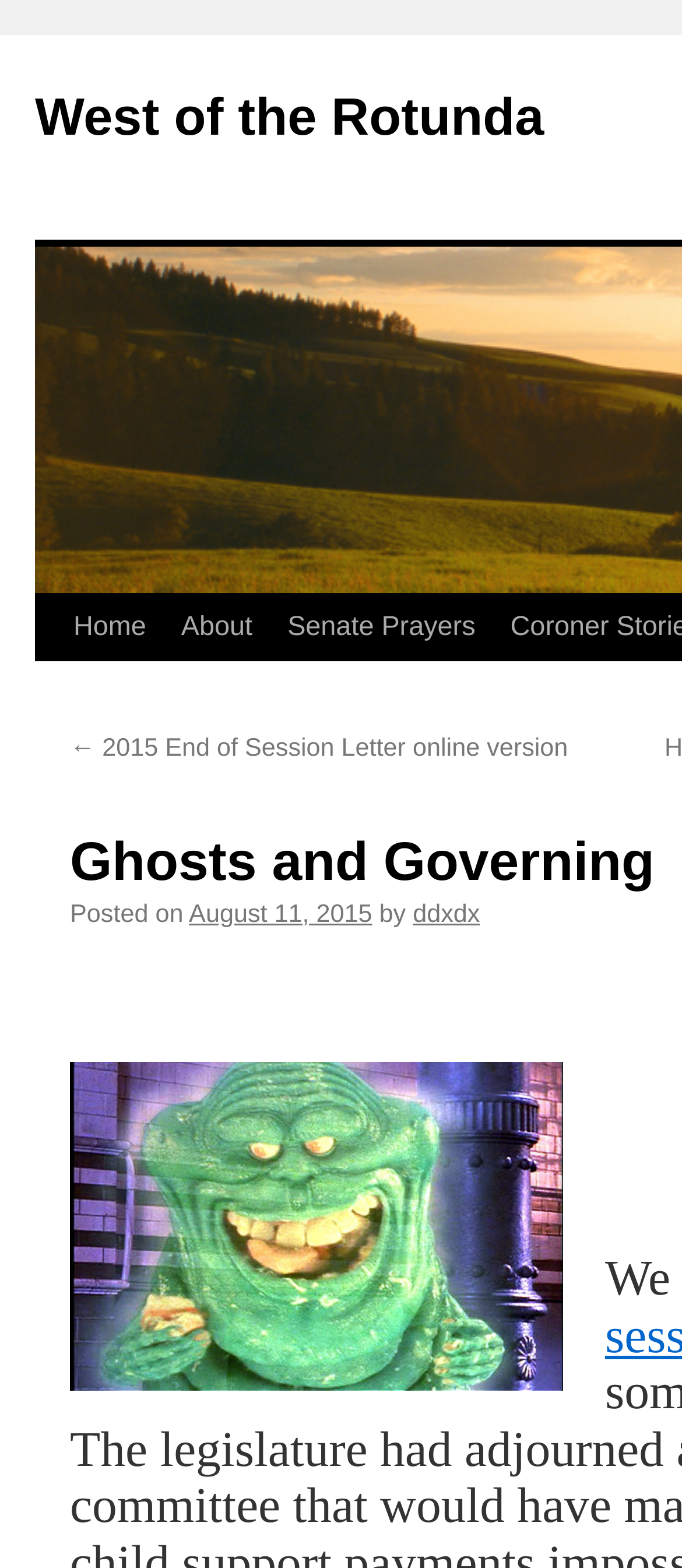Respond to the question below with a concise word or phrase:
How many links are in the top navigation bar?

4